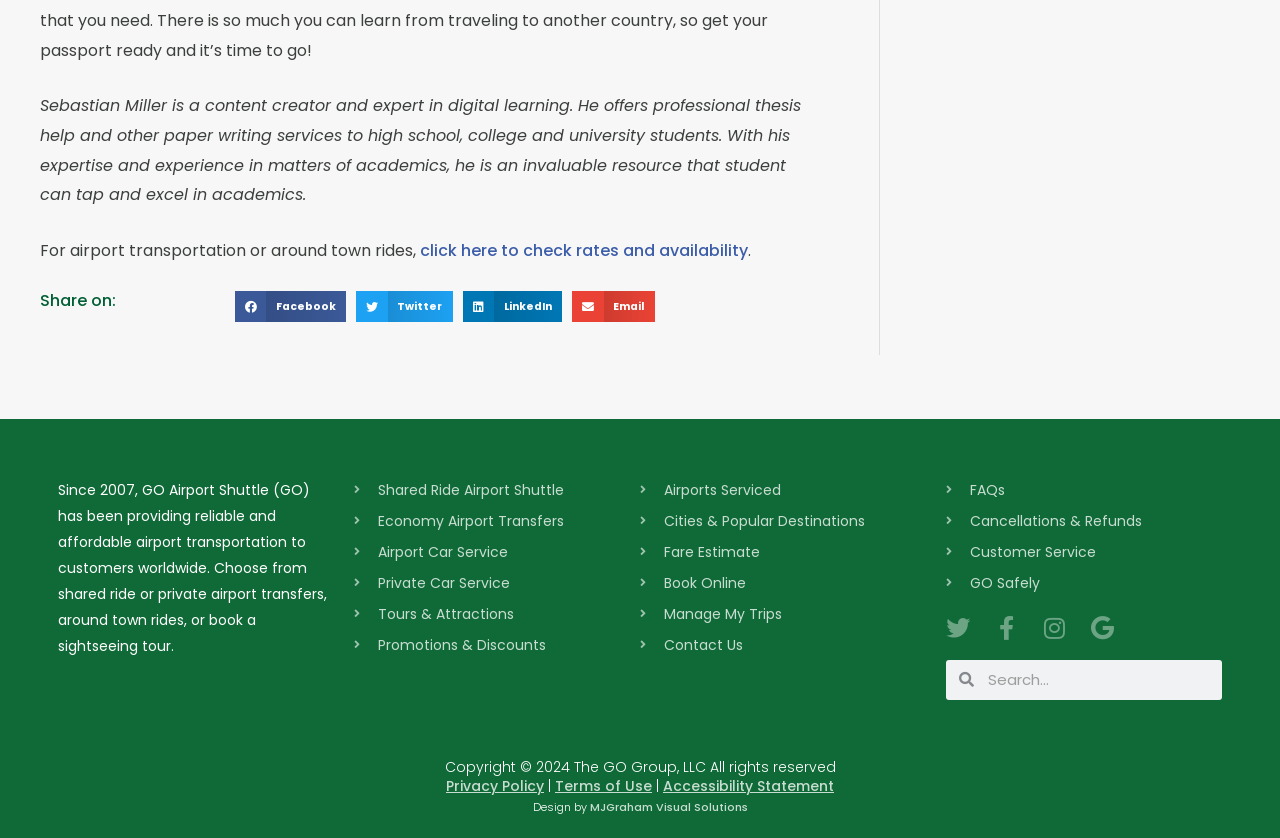Extract the bounding box for the UI element that matches this description: "Terms of Use".

[0.434, 0.927, 0.509, 0.95]